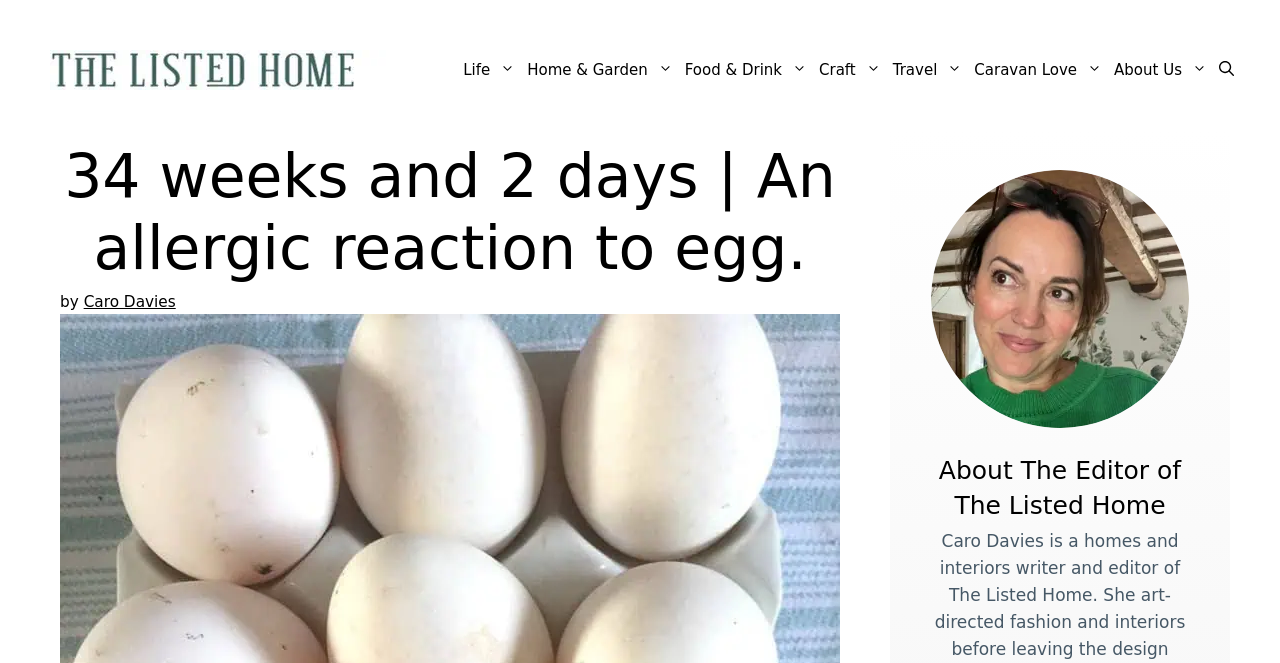What is the purpose of the search bar?
Can you give a detailed and elaborate answer to the question?

I inferred this by looking at the link element with the text 'Open Search Bar'. This suggests that the search bar is used to search the website for specific content.